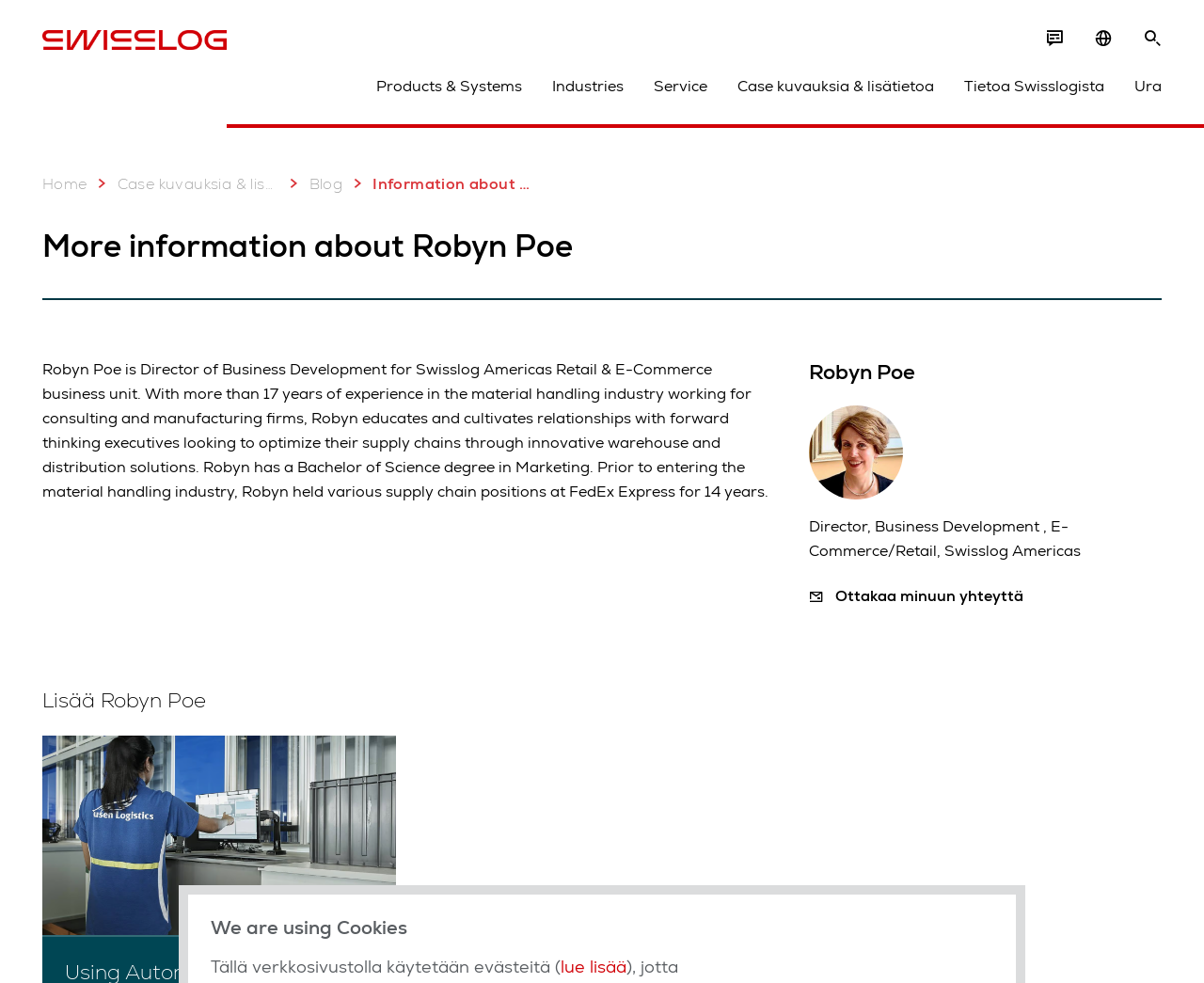Identify the bounding box for the UI element described as: "Ottakaa minuun yhteyttä". The coordinates should be four float numbers between 0 and 1, i.e., [left, top, right, bottom].

[0.672, 0.594, 0.85, 0.619]